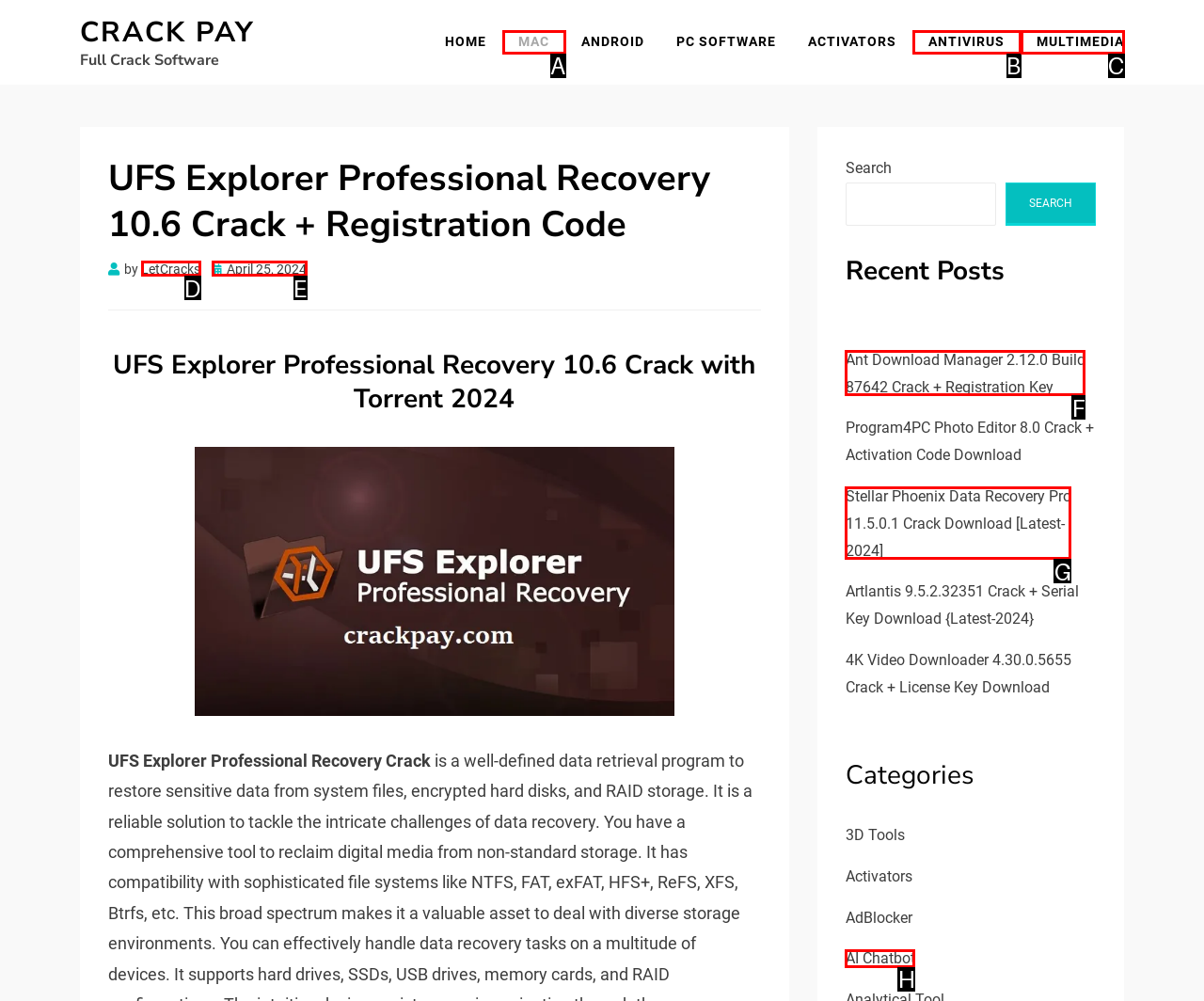Given the description: April 25, 2024April 25, 2024, identify the matching HTML element. Provide the letter of the correct option.

E